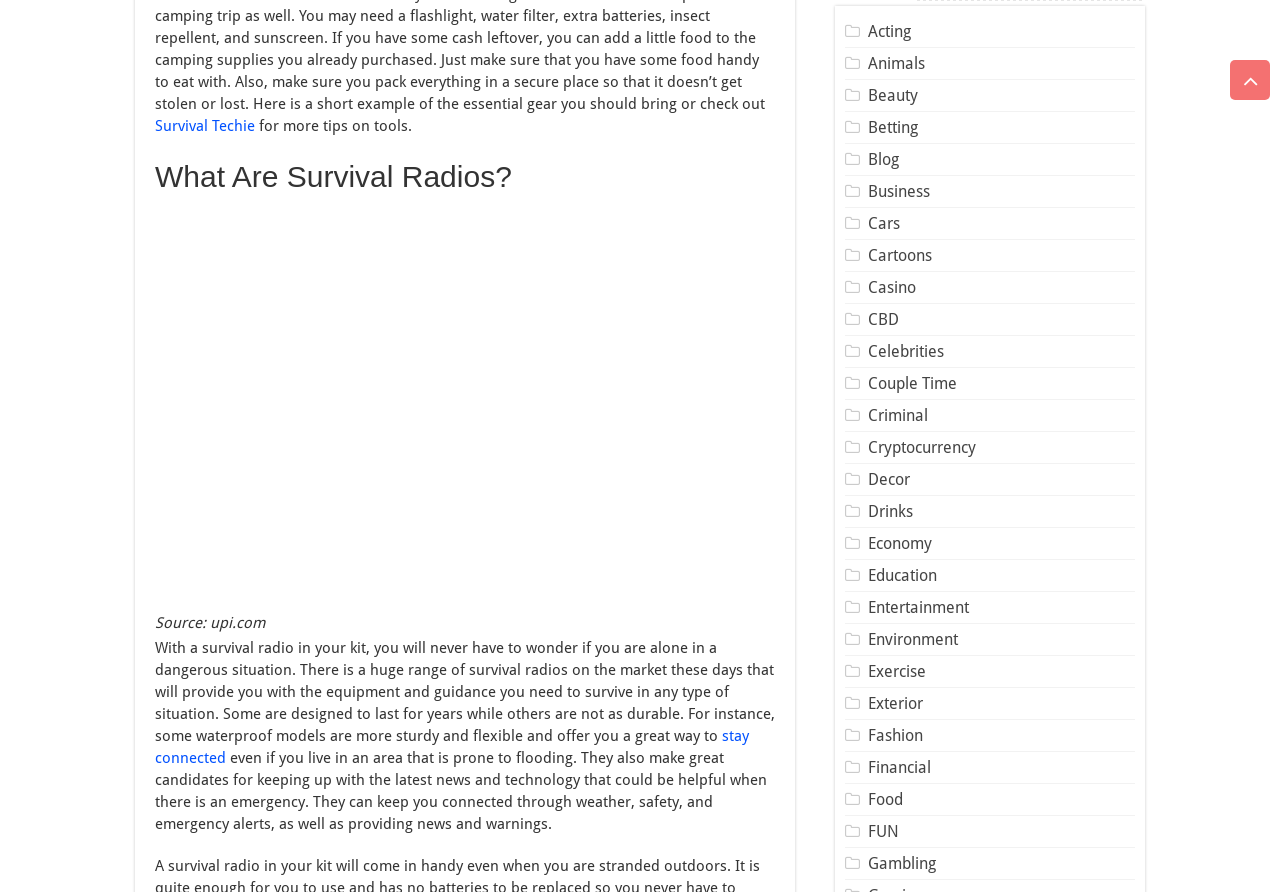What is the purpose of a survival radio?
Answer the question with as much detail as possible.

According to the webpage, a survival radio is an essential tool to have in one's kit, providing equipment and guidance to survive in any type of situation. It can keep users connected through weather, safety, and emergency alerts, as well as provide news and warnings.